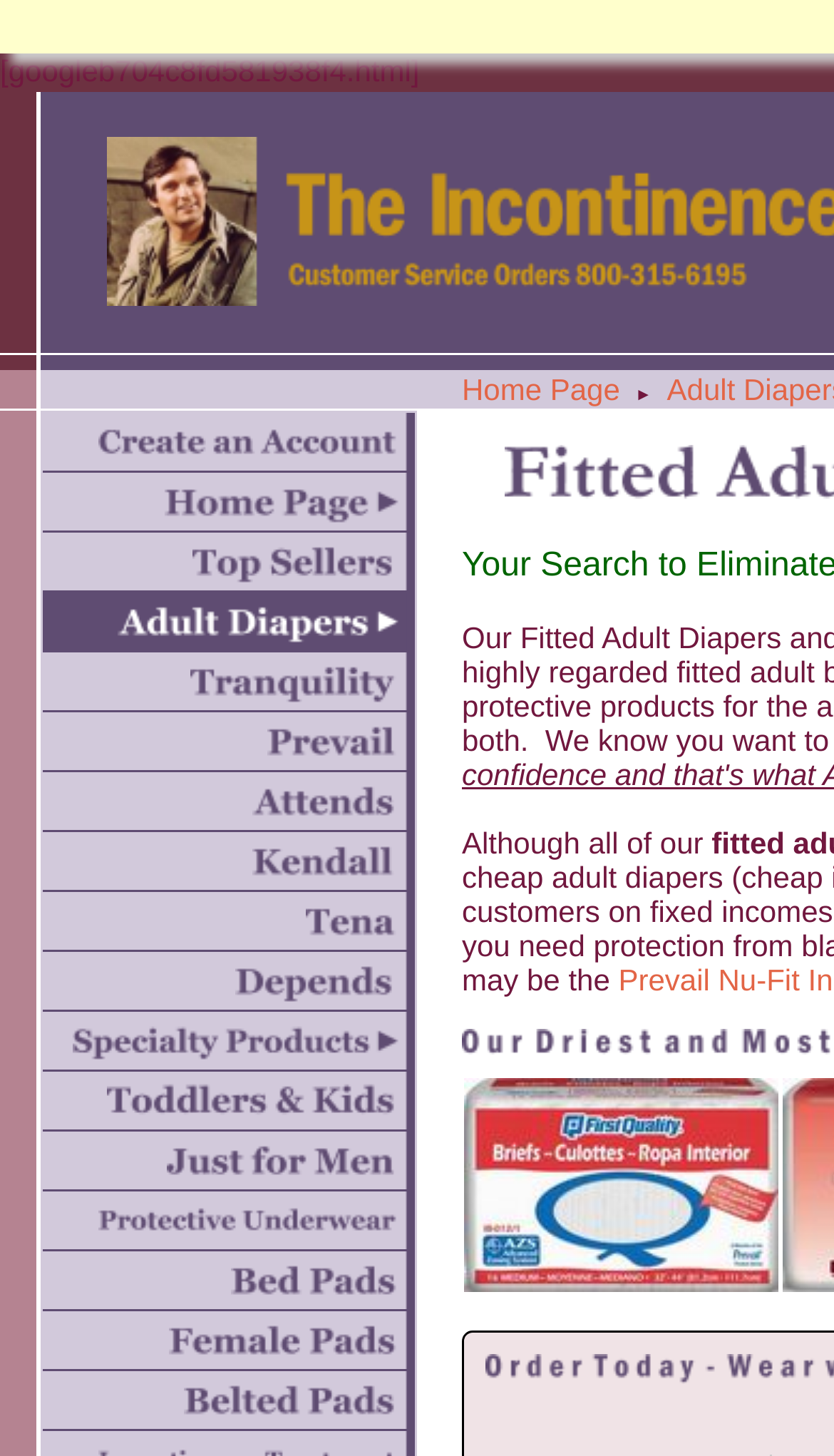Respond with a single word or short phrase to the following question: 
Is there a category for 'Toddlers & Kids' on the webpage?

Yes